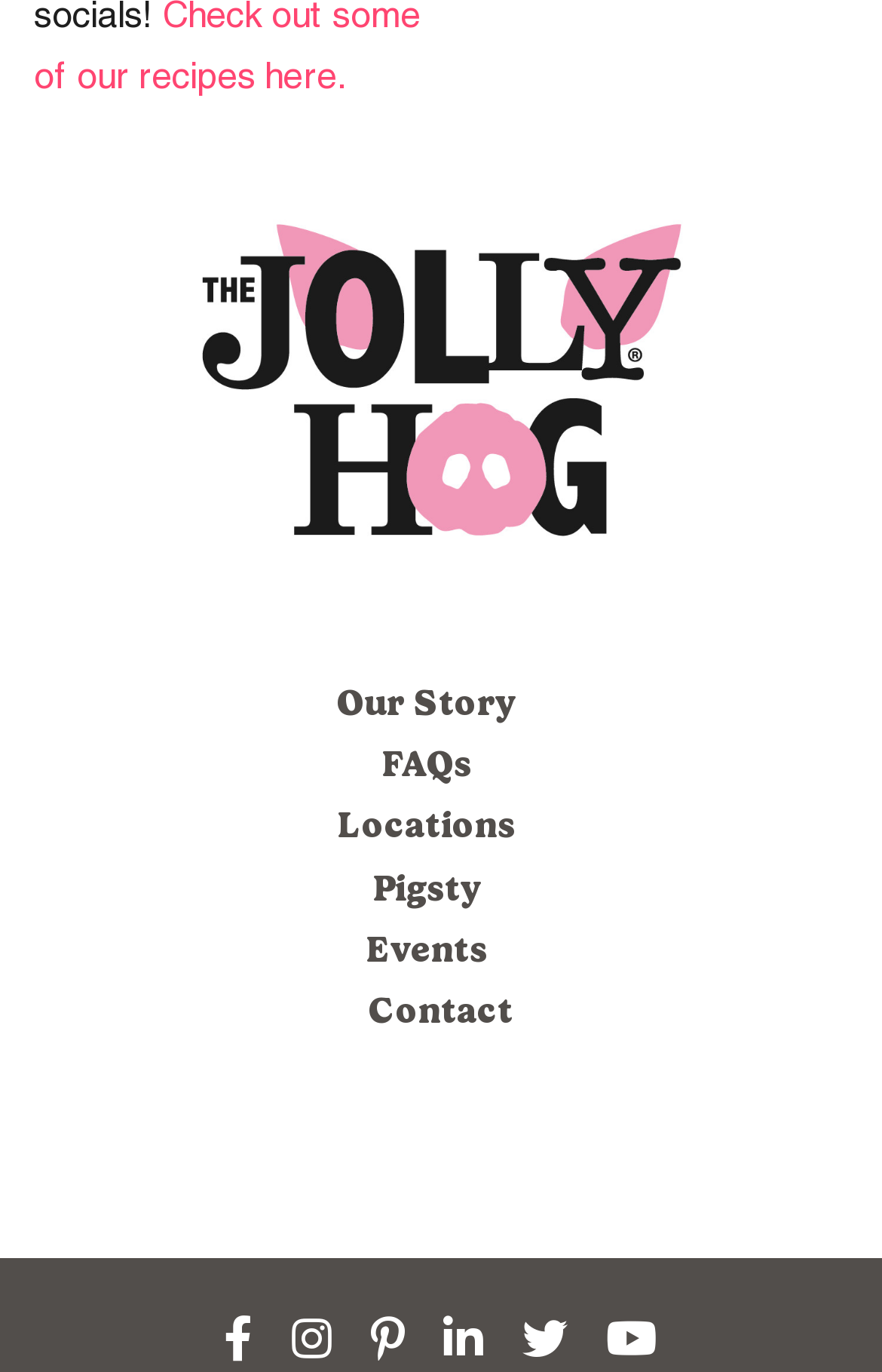Answer the question with a single word or phrase: 
How many social media links are at the bottom of the webpage?

5